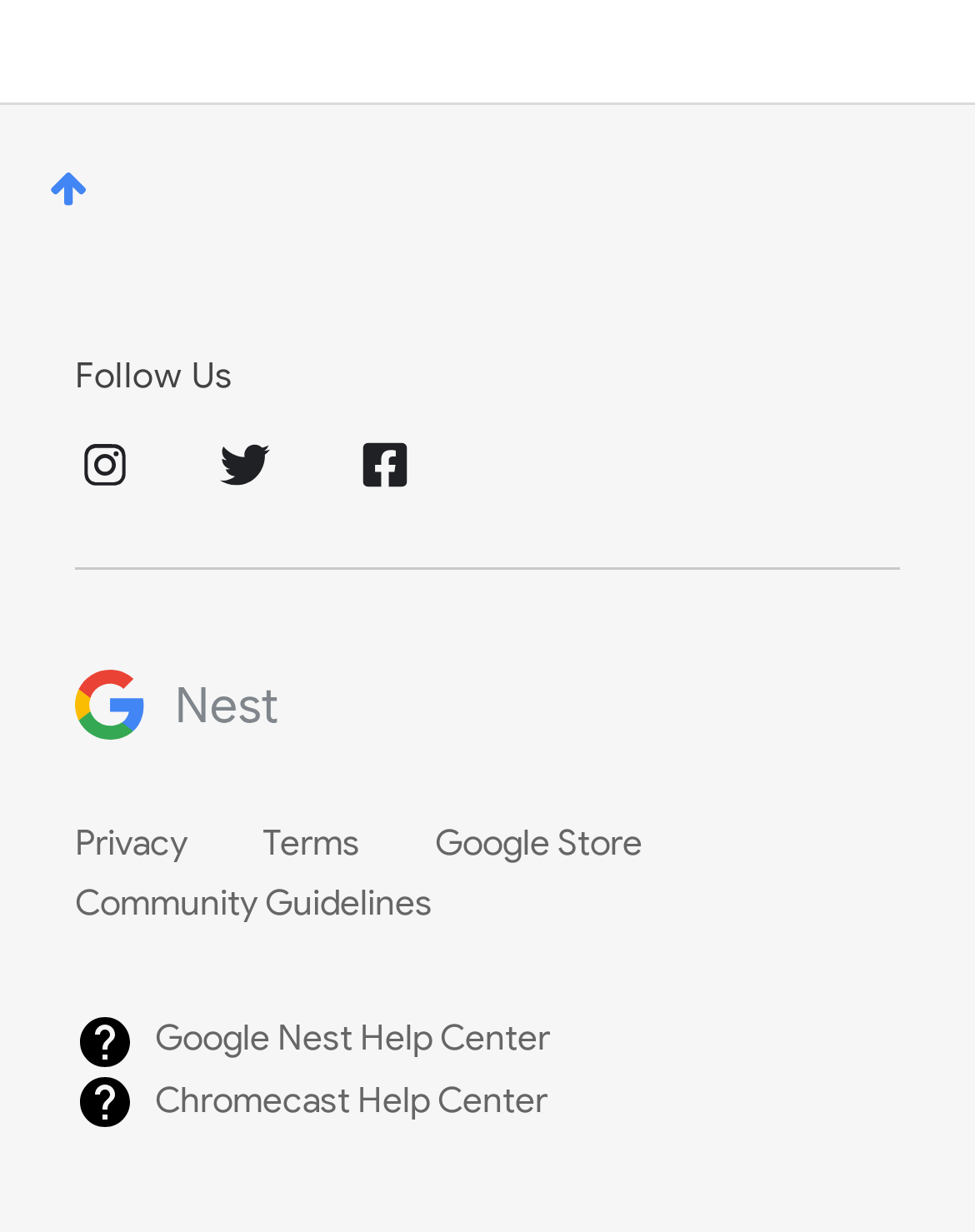Please find the bounding box coordinates of the clickable region needed to complete the following instruction: "Check out Google Store". The bounding box coordinates must consist of four float numbers between 0 and 1, i.e., [left, top, right, bottom].

[0.446, 0.668, 0.736, 0.702]